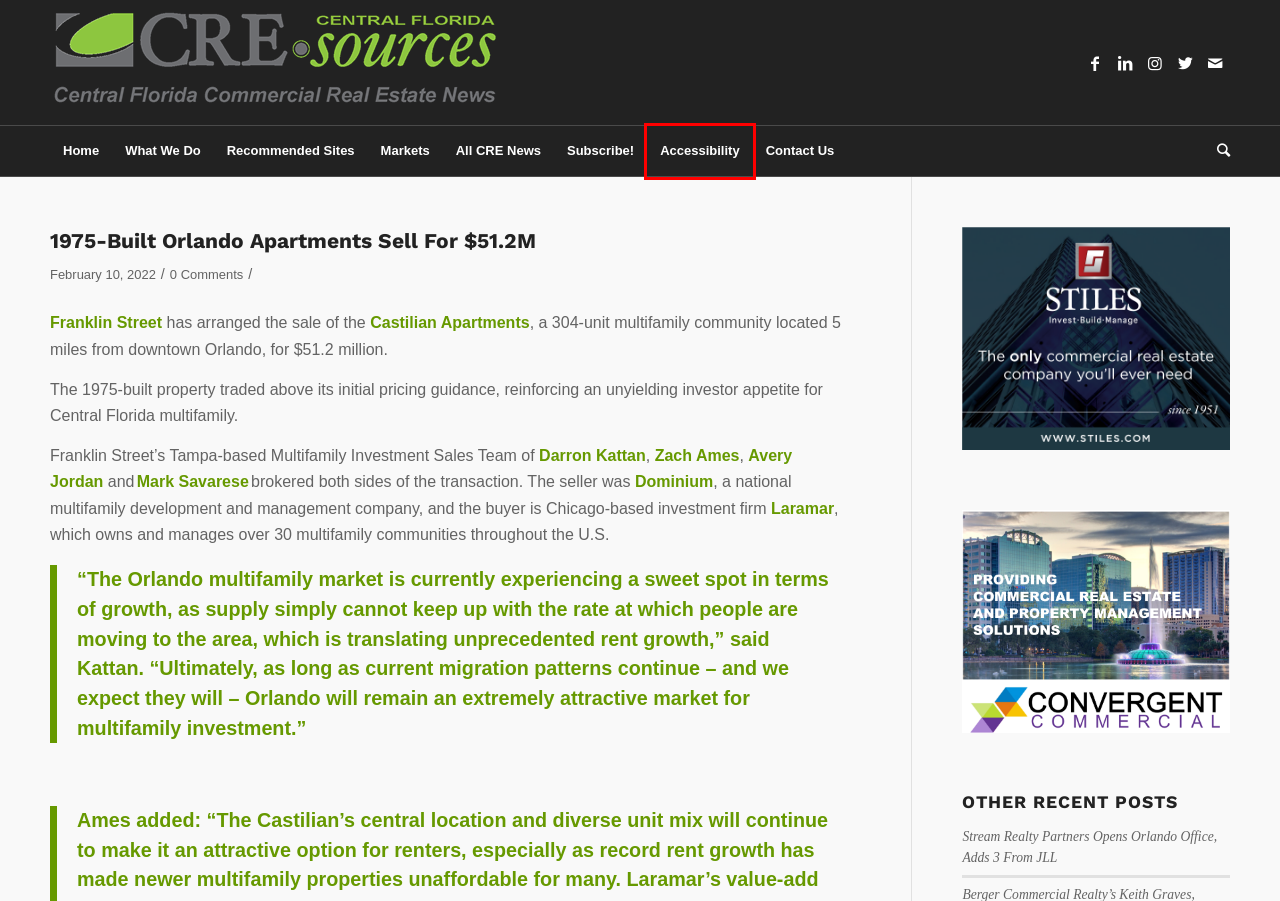Given a screenshot of a webpage with a red bounding box, please pick the webpage description that best fits the new webpage after clicking the element inside the bounding box. Here are the candidates:
A. Central Florida - Recommended Sites
B. Central Florida - Cushman & Wakefield Arranges Sale Of Class A Medical Office Building In Lake Nona
C. Central Florida - Contact Us
D. Central Florida - Home
E. Central Florida - Privacy Policy & Terms Of Use
F. Central Florida - Stream Realty Partners Opens Orlando Office, Adds 3 From JLL
G. CRE-sources Central Florida
H. Central Florida - Accessibility

H